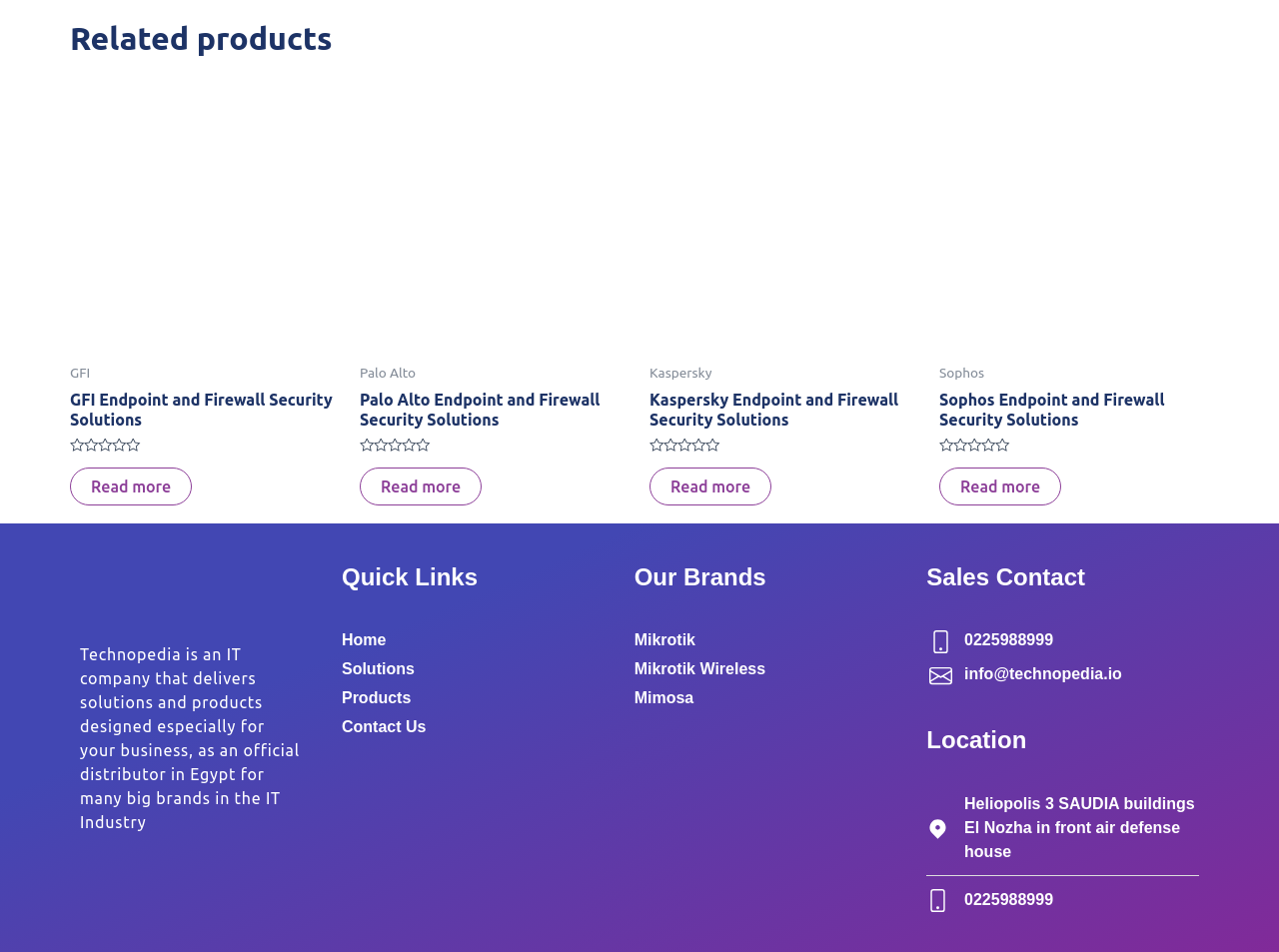Please find the bounding box for the UI element described by: "alt="kaspersky-endpoint-and-firewall-security-solutions technopedia egypt"".

[0.508, 0.086, 0.719, 0.37]